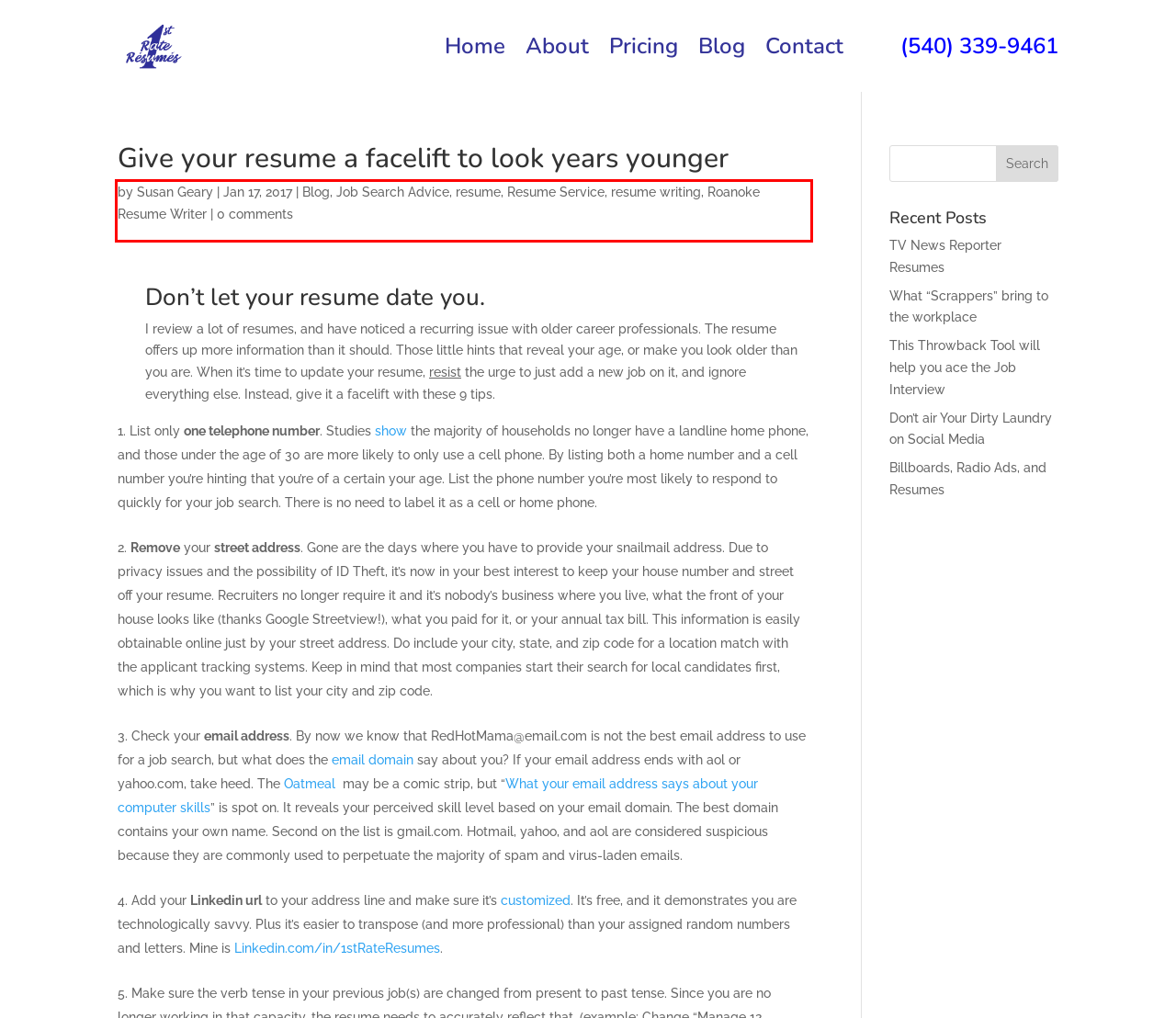With the given screenshot of a webpage, locate the red rectangle bounding box and extract the text content using OCR.

by Susan Geary | Jan 17, 2017 | Blog, Job Search Advice, resume, Resume Service, resume writing, Roanoke Resume Writer | 0 comments